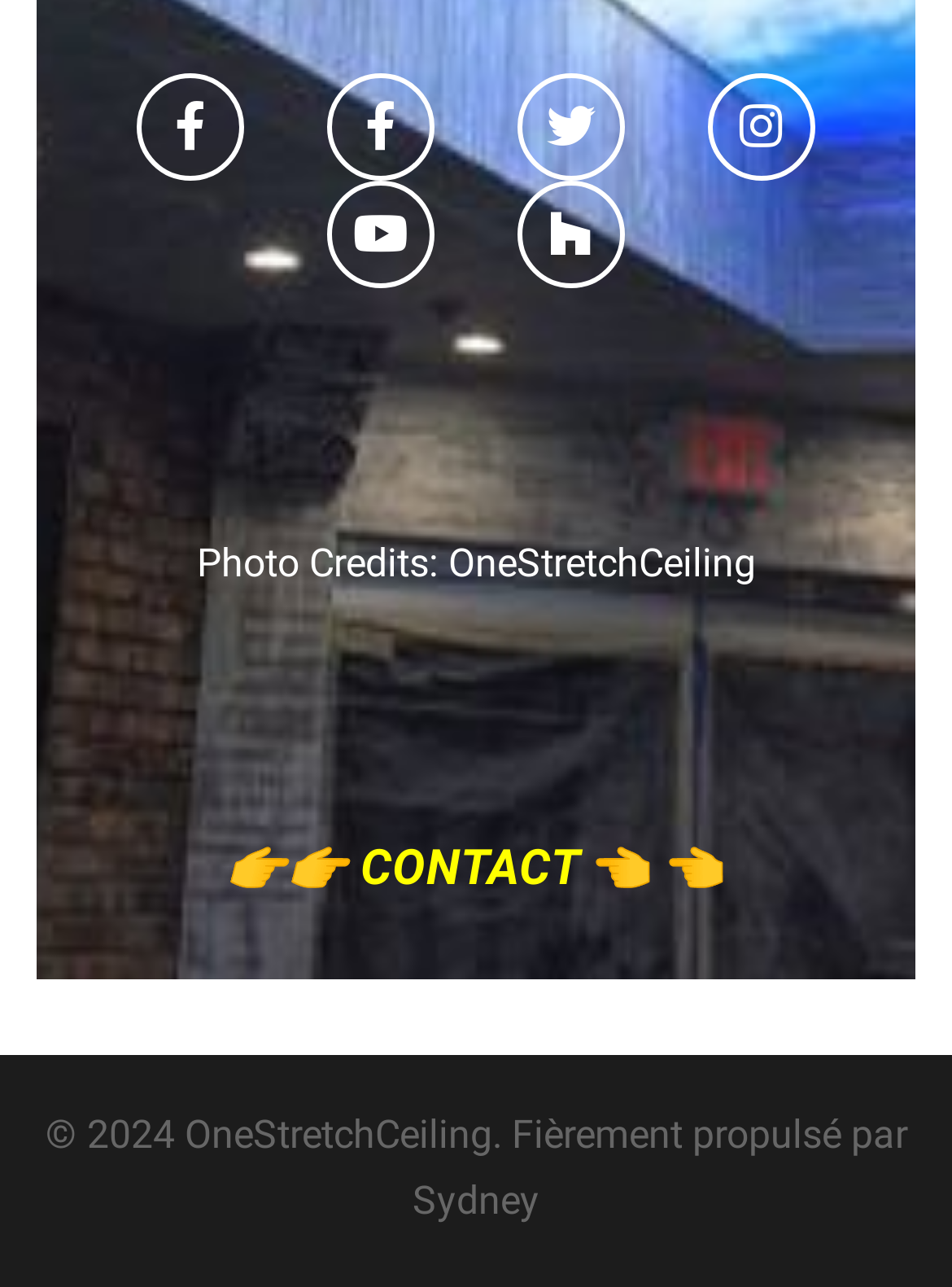Please mark the bounding box coordinates of the area that should be clicked to carry out the instruction: "Click Facebook link".

[0.144, 0.057, 0.256, 0.14]